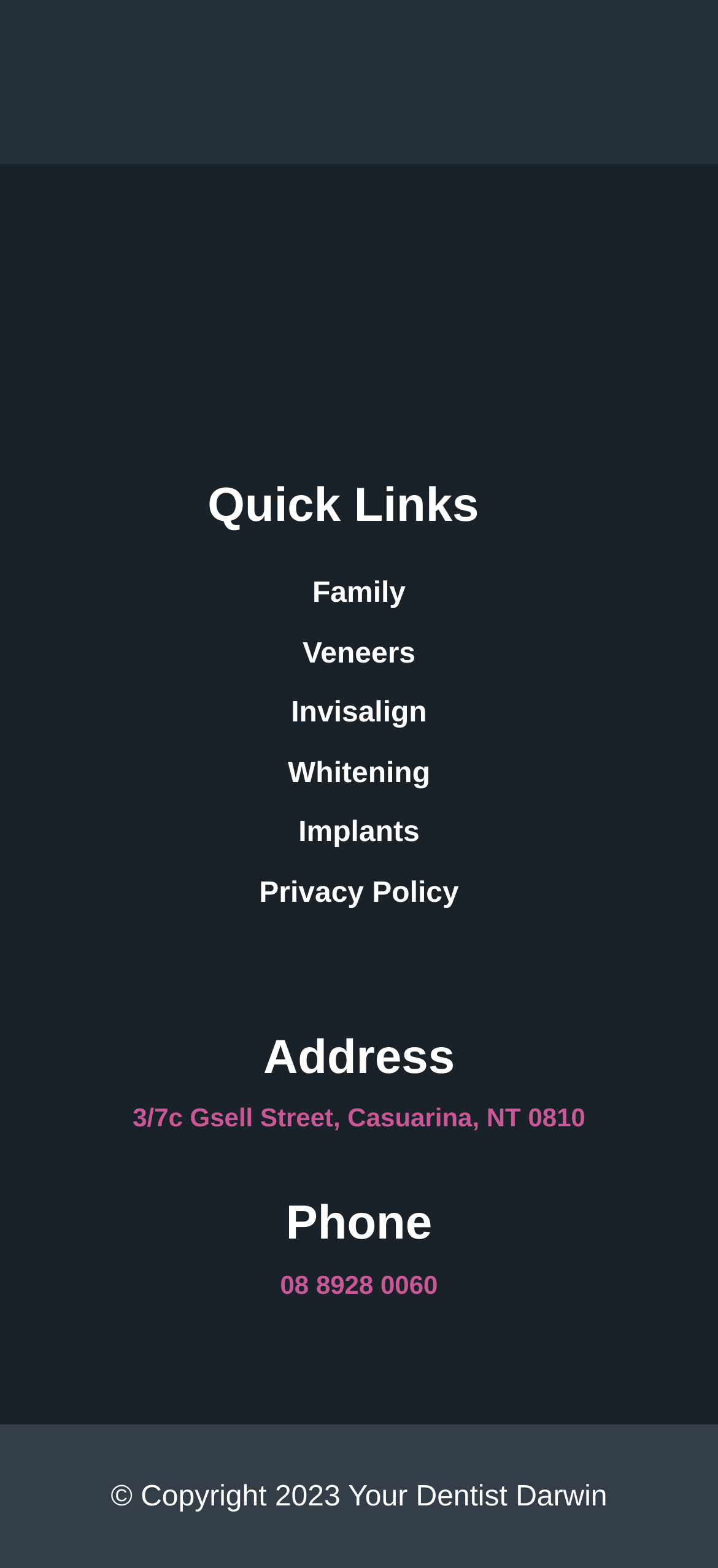Locate the bounding box of the user interface element based on this description: "08 8928 0060".

[0.39, 0.81, 0.61, 0.829]